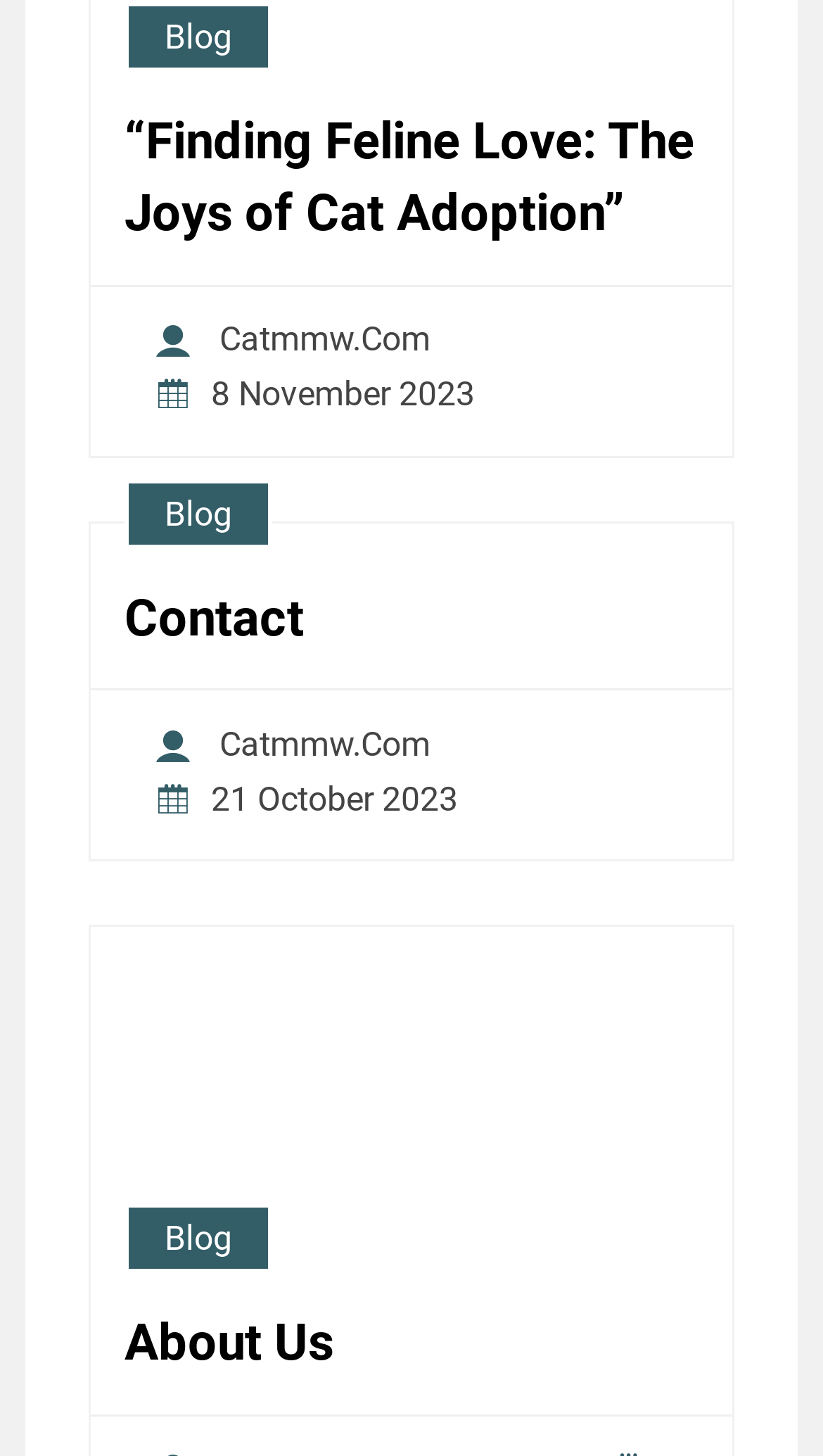Show me the bounding box coordinates of the clickable region to achieve the task as per the instruction: "visit contact page".

[0.151, 0.404, 0.369, 0.453]